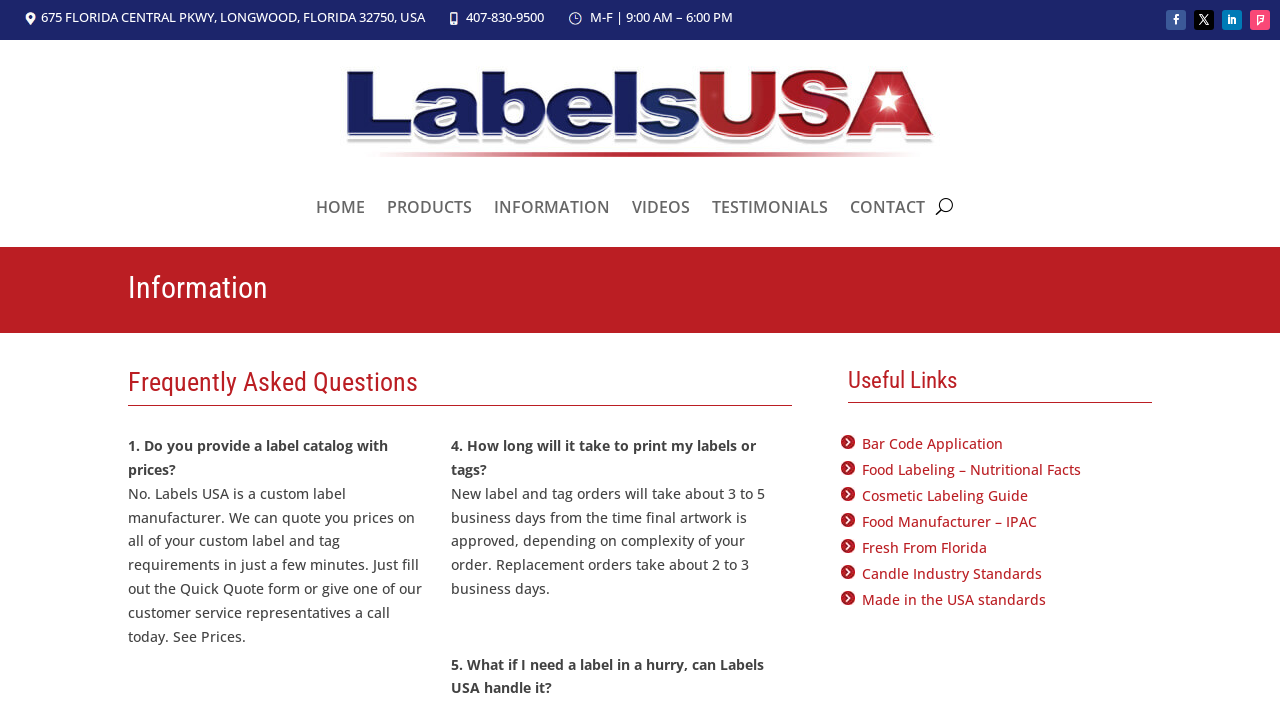What is the address of Labels USA?
Look at the image and answer the question with a single word or phrase.

675 FLORIDA CENTRAL PKWY, LONGWOOD, FLORIDA 32750, USA